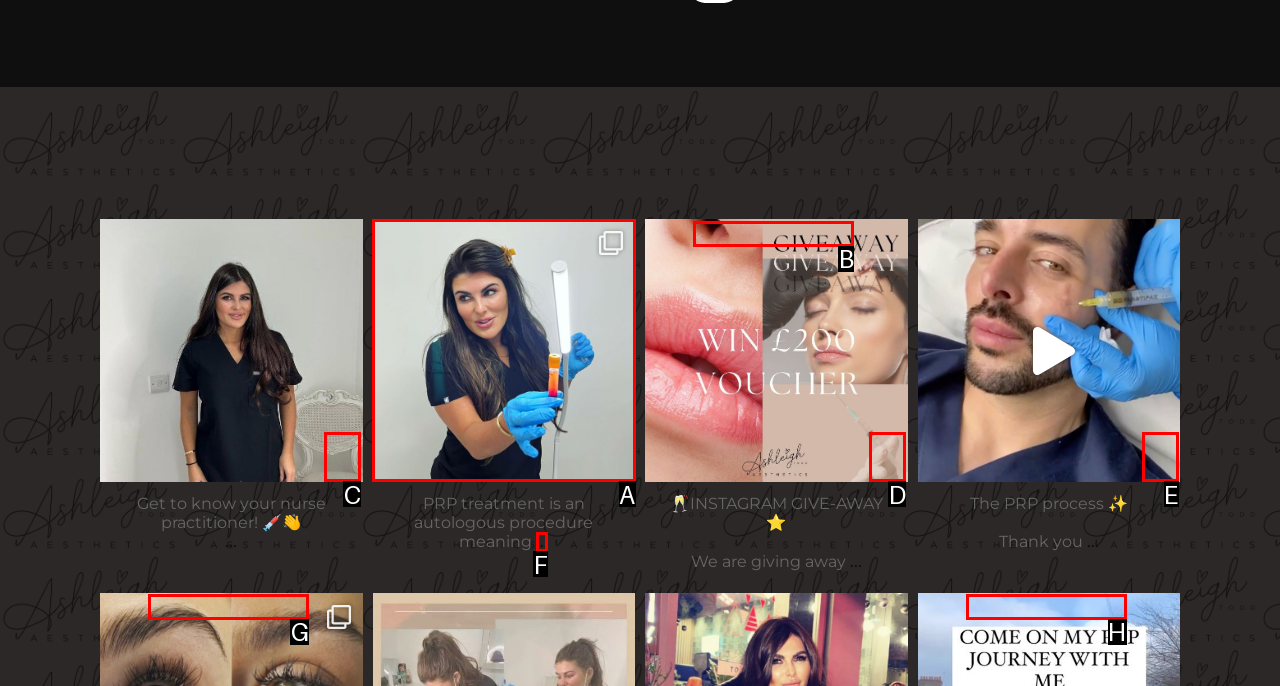Identify the letter of the option to click in order to Read more about PRP treatment. Answer with the letter directly.

F